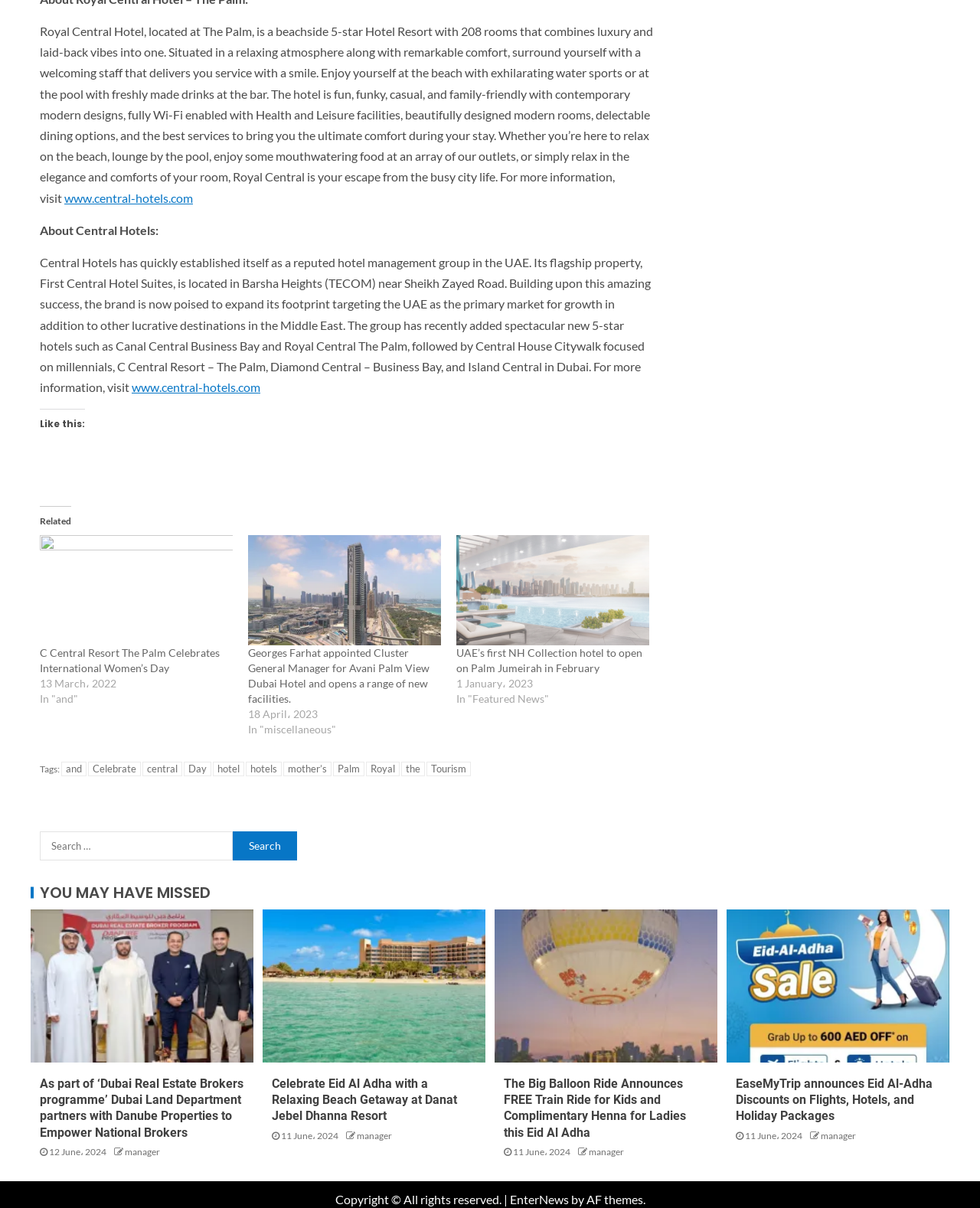What is the name of the hotel management group mentioned on this webpage?
Provide an in-depth and detailed explanation in response to the question.

The webpage mentions a hotel management group, and its name is mentioned as 'Central Hotels' in the second paragraph, which describes the group's success and expansion plans.